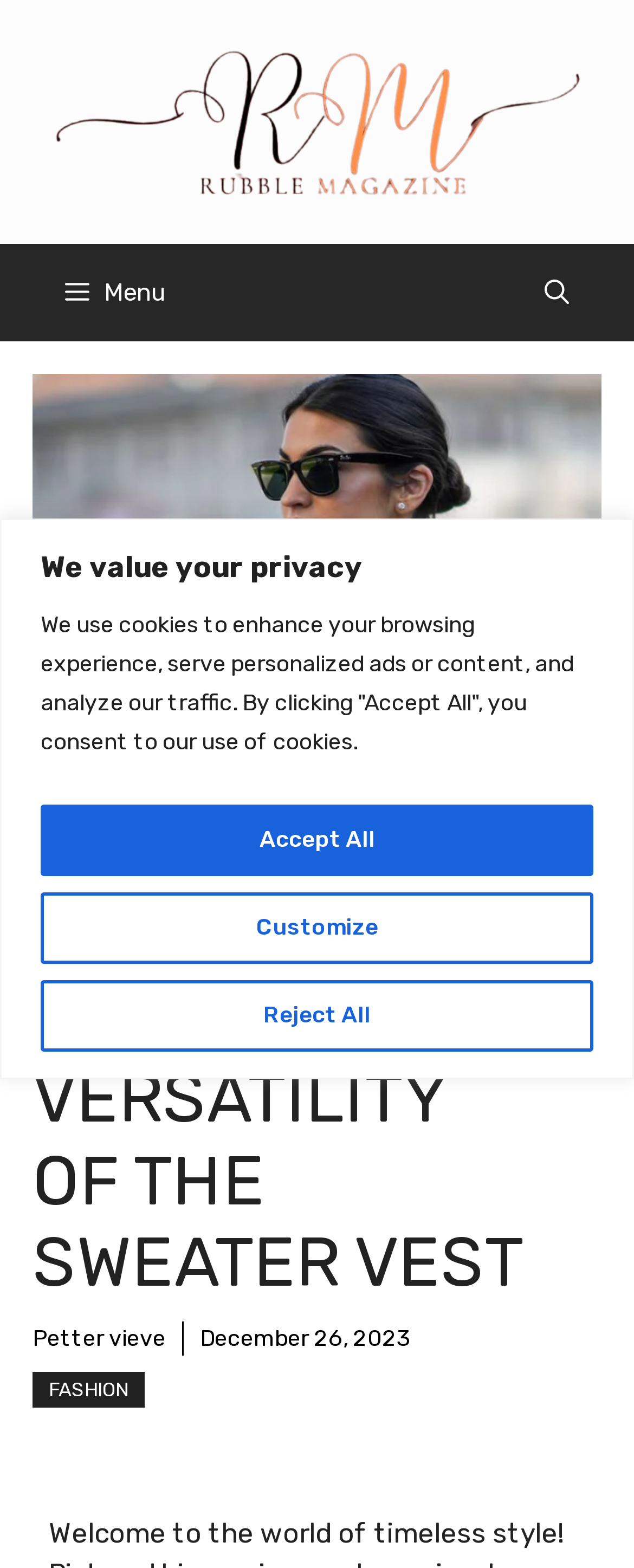Please find the bounding box coordinates of the element that needs to be clicked to perform the following instruction: "Click the menu button". The bounding box coordinates should be four float numbers between 0 and 1, represented as [left, top, right, bottom].

[0.051, 0.156, 0.31, 0.218]